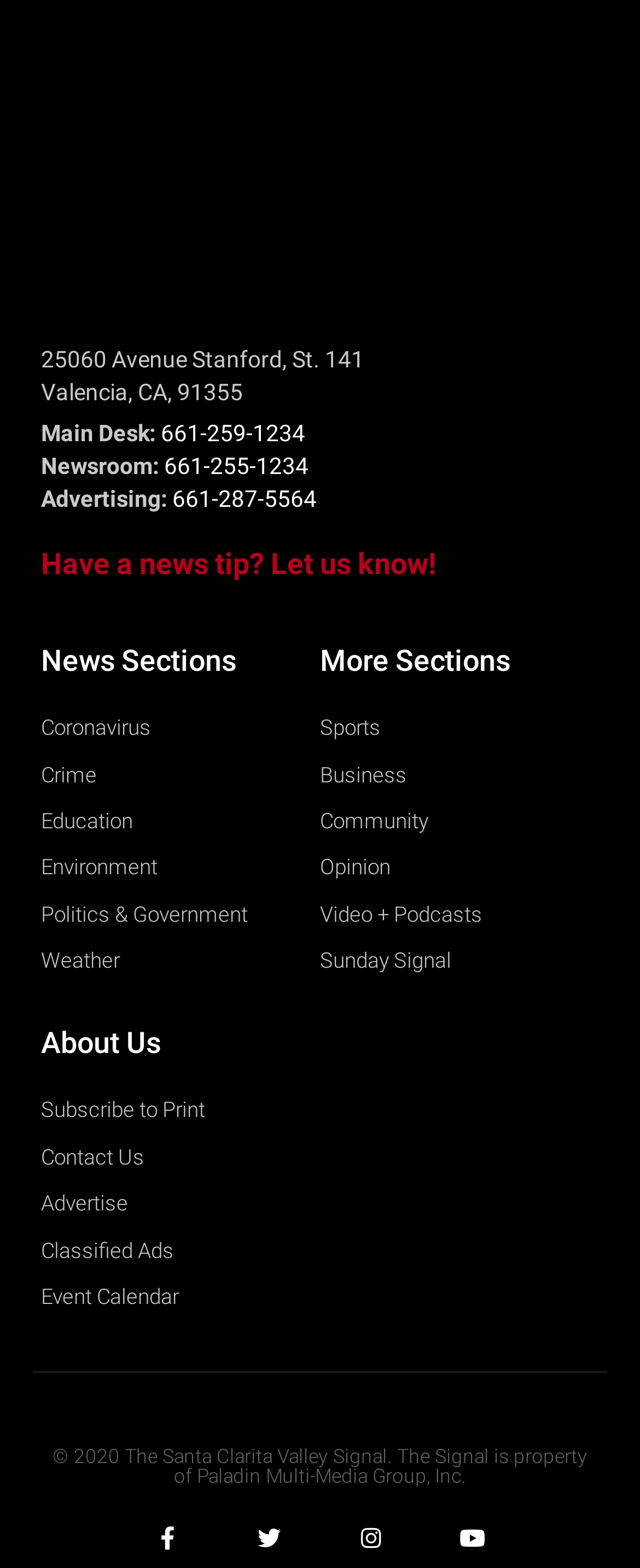Analyze the image and answer the question with as much detail as possible: 
How many news sections are there?

I counted the number of link elements under the 'News Sections' heading. There are 7 links, which correspond to 7 news sections: Coronavirus, Crime, Education, Environment, Politics & Government, and Weather.